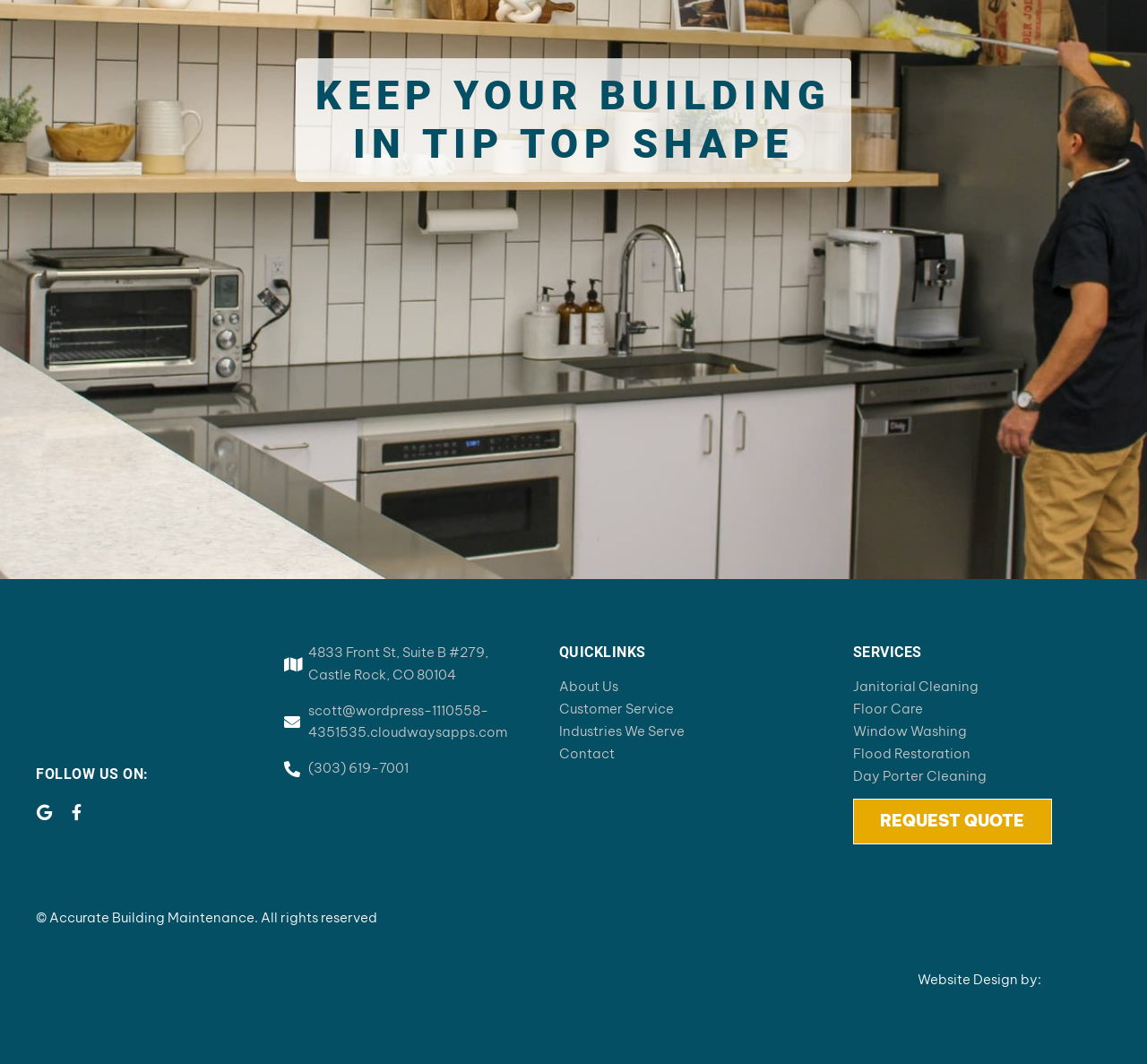How can I contact the company?
Could you give a comprehensive explanation in response to this question?

The contact information of the company can be found in the middle section of the webpage, which provides a phone number '(303) 619-7001', an email address 'scott@wordpress-1110558-4351535.cloudwaysapps.com', and a physical address '4833 Front St, Suite B #279, Castle Rock, CO 80104'.